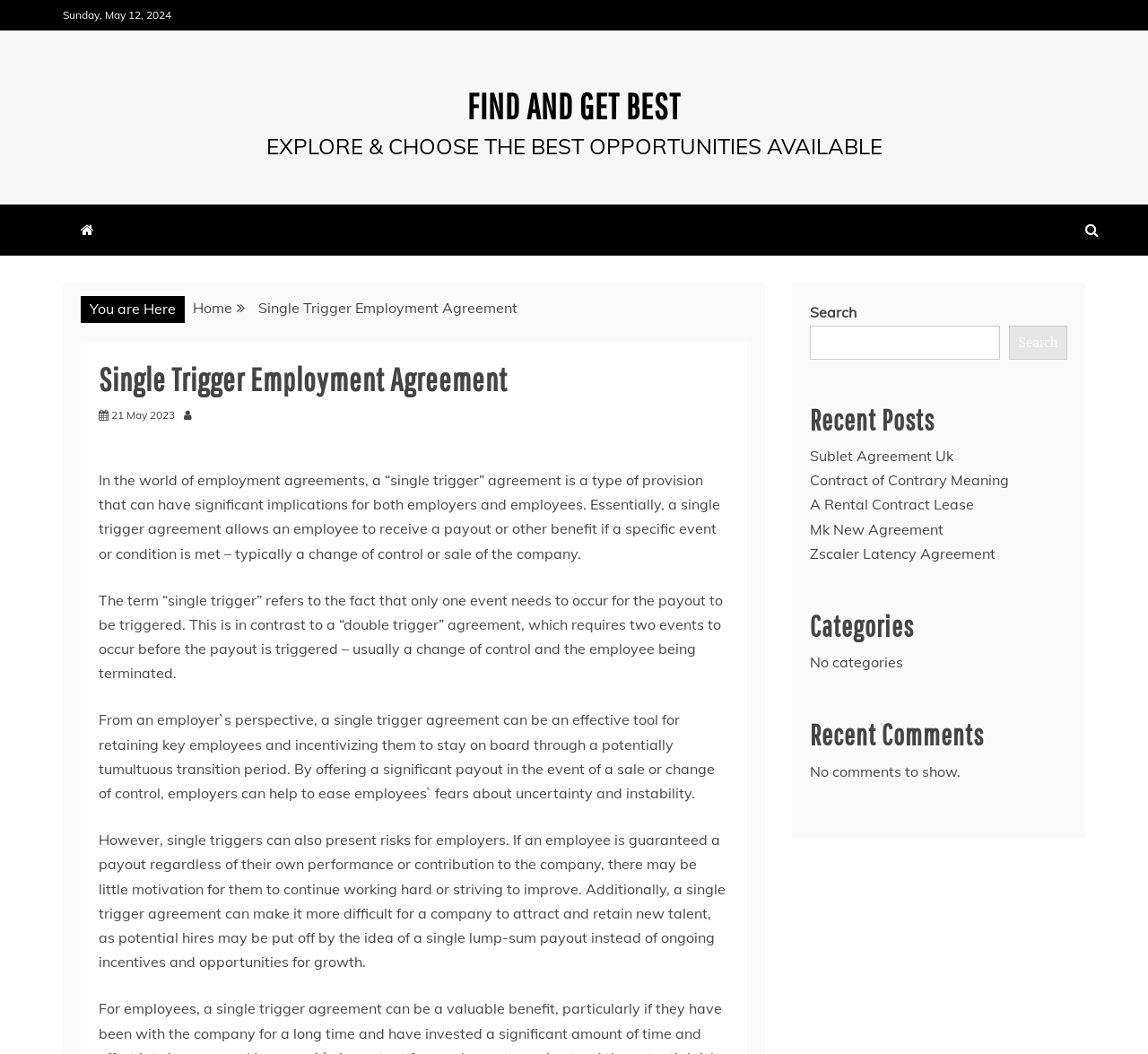Predict the bounding box of the UI element that fits this description: "KSRW FCC Public Files".

None